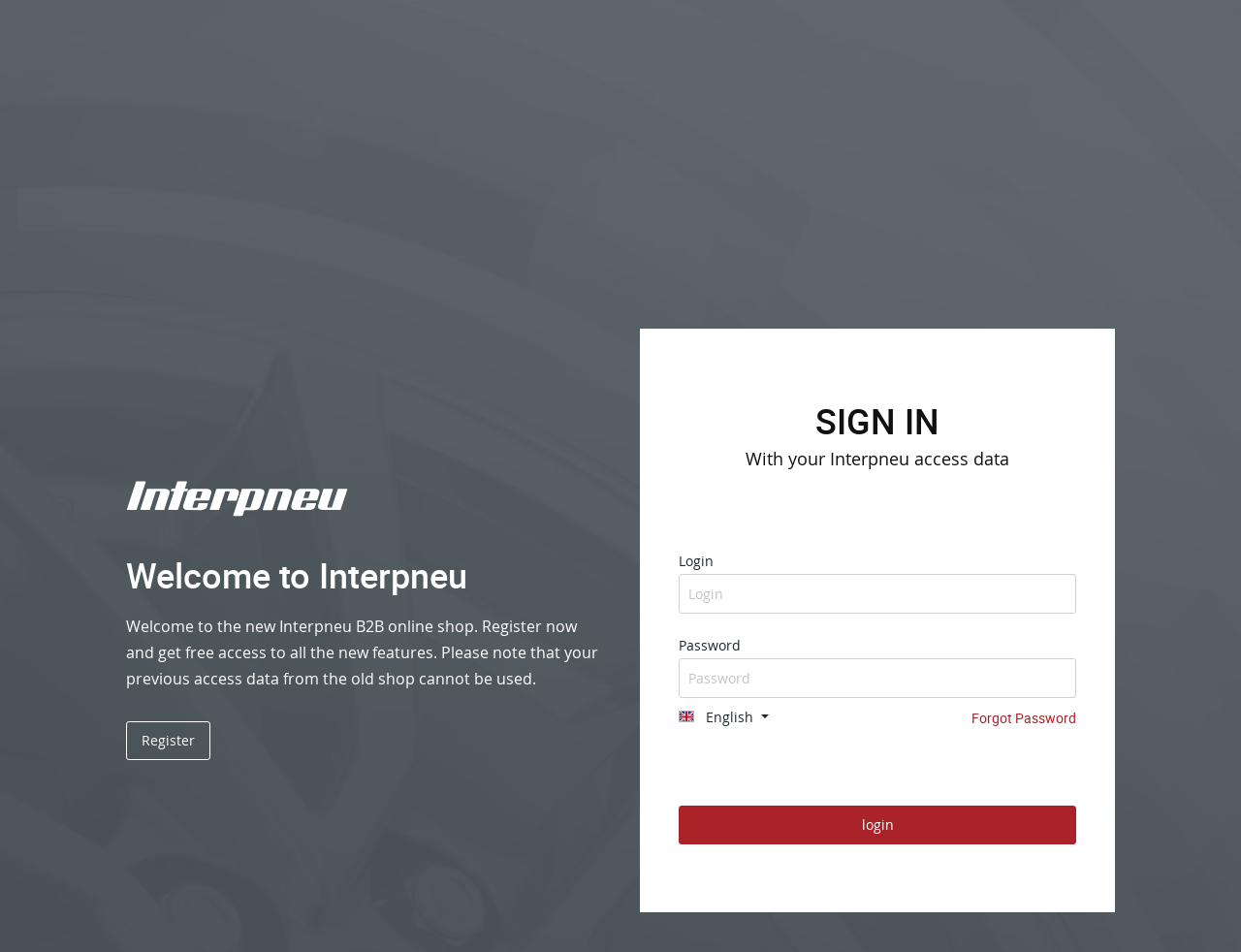Give a concise answer using one word or a phrase to the following question:
What is the purpose of the 'Register' link?

Get free access to new features